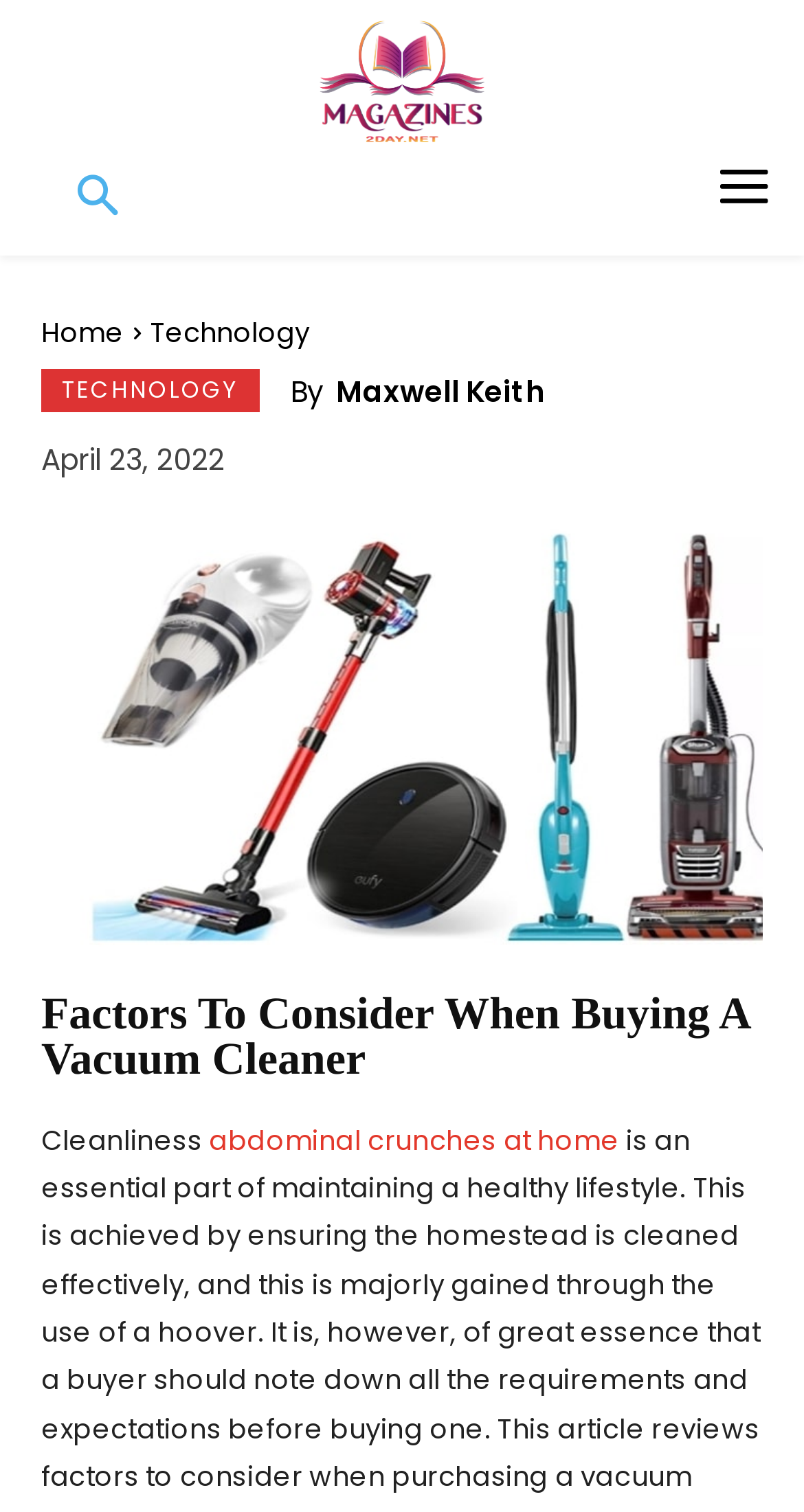Provide a one-word or one-phrase answer to the question:
What is the link below 'Cleanliness'?

abdominal crunches at home